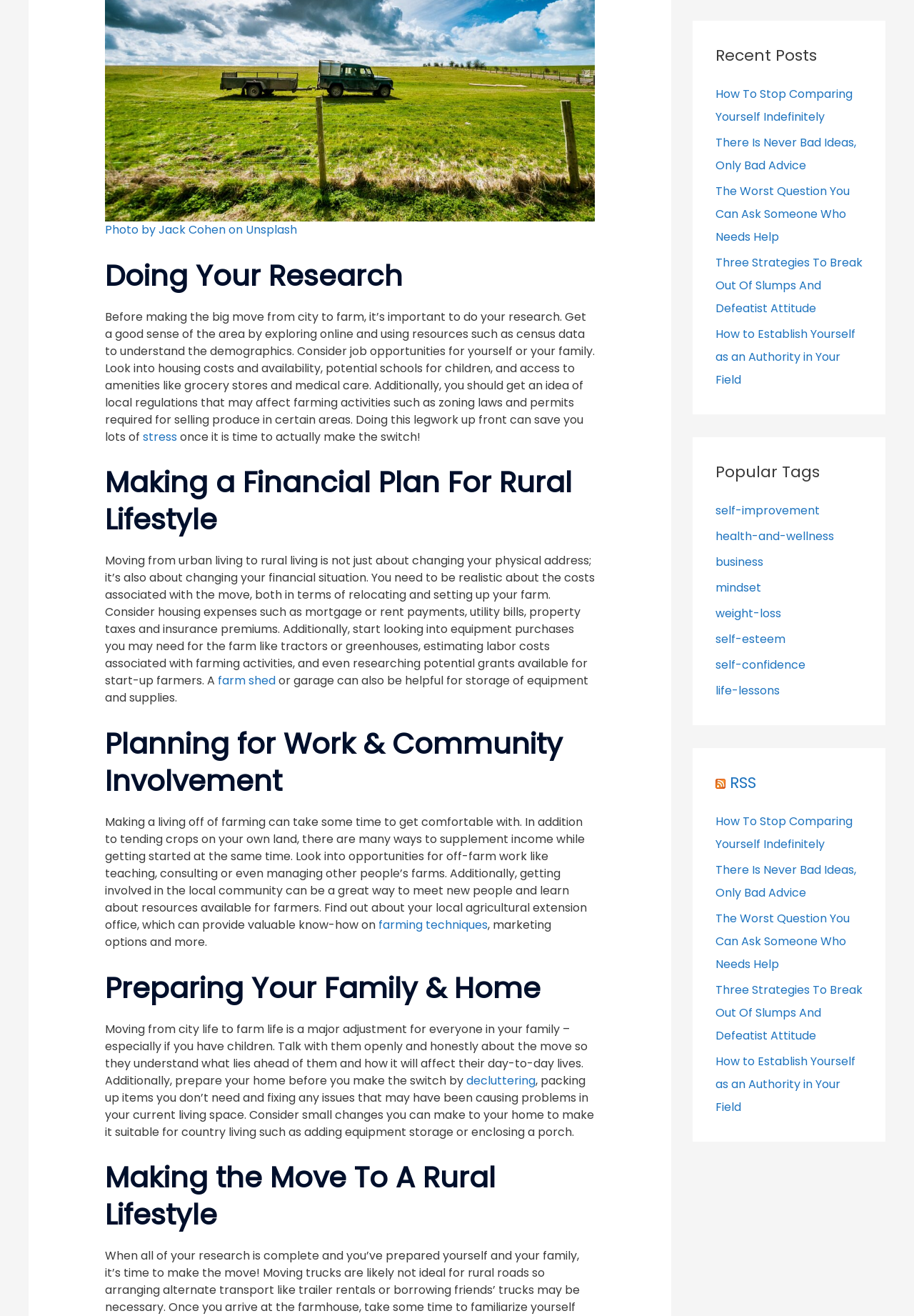Extract the bounding box coordinates for the HTML element that matches this description: "farming techniques". The coordinates should be four float numbers between 0 and 1, i.e., [left, top, right, bottom].

[0.414, 0.696, 0.533, 0.709]